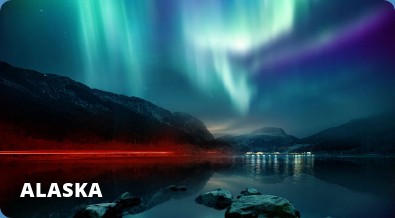Based on the visual content of the image, answer the question thoroughly: What is reflected in the tranquil lake?

The caption describes the serene landscape, where a tranquil lake reflects the vibrant colors of the aurora borealis, with hues of green, purple, and blue lighting up the night sky, creating a stunning view.